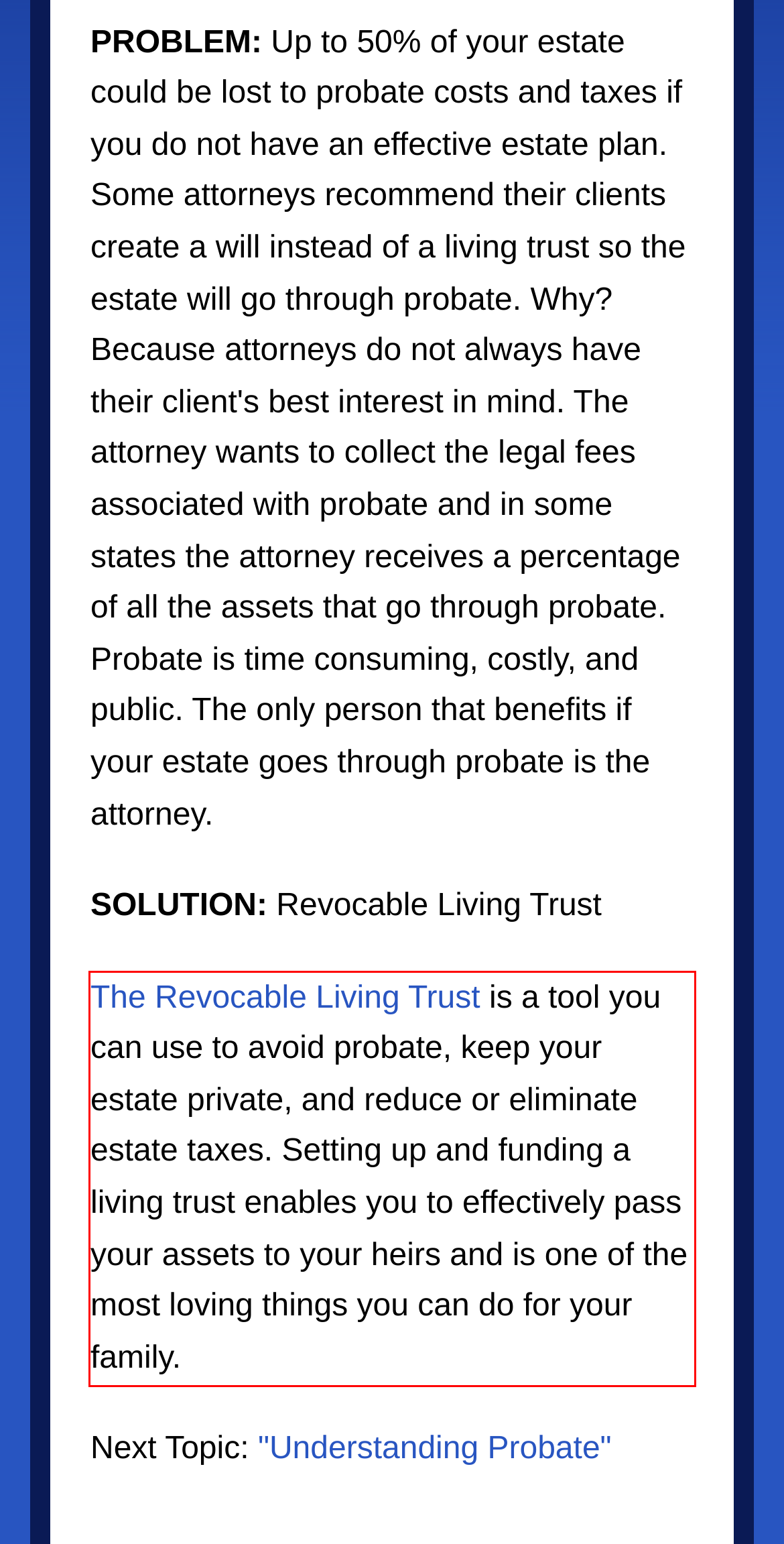Examine the webpage screenshot, find the red bounding box, and extract the text content within this marked area.

The Revocable Living Trust is a tool you can use to avoid probate, keep your estate private, and reduce or eliminate estate taxes. Setting up and funding a living trust enables you to effectively pass your assets to your heirs and is one of the most loving things you can do for your family.